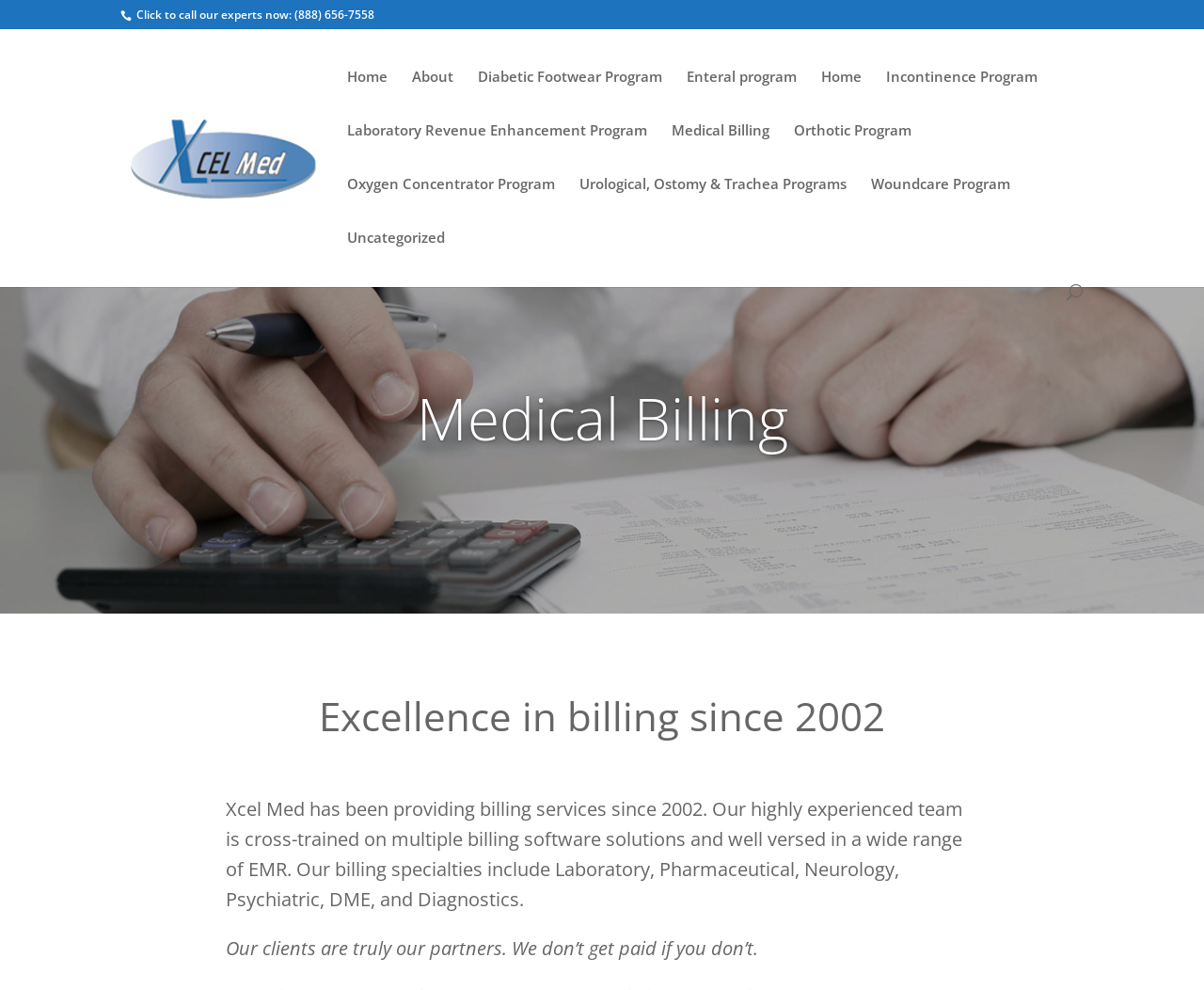Determine the bounding box coordinates of the region to click in order to accomplish the following instruction: "Search for something". Provide the coordinates as four float numbers between 0 and 1, specifically [left, top, right, bottom].

[0.157, 0.029, 0.877, 0.031]